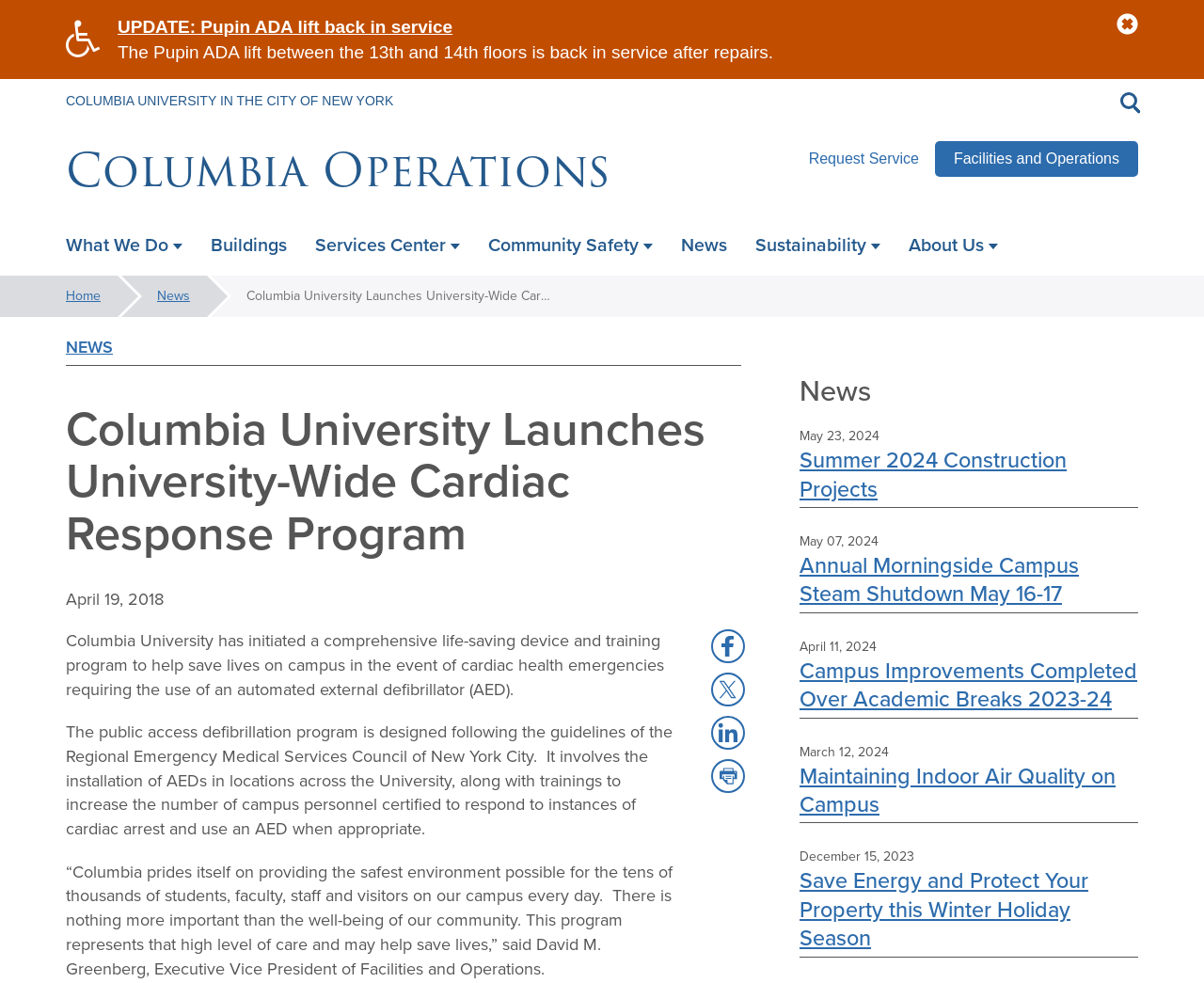Determine the bounding box coordinates of the region that needs to be clicked to achieve the task: "Share the news to Facebook".

[0.591, 0.64, 0.619, 0.675]